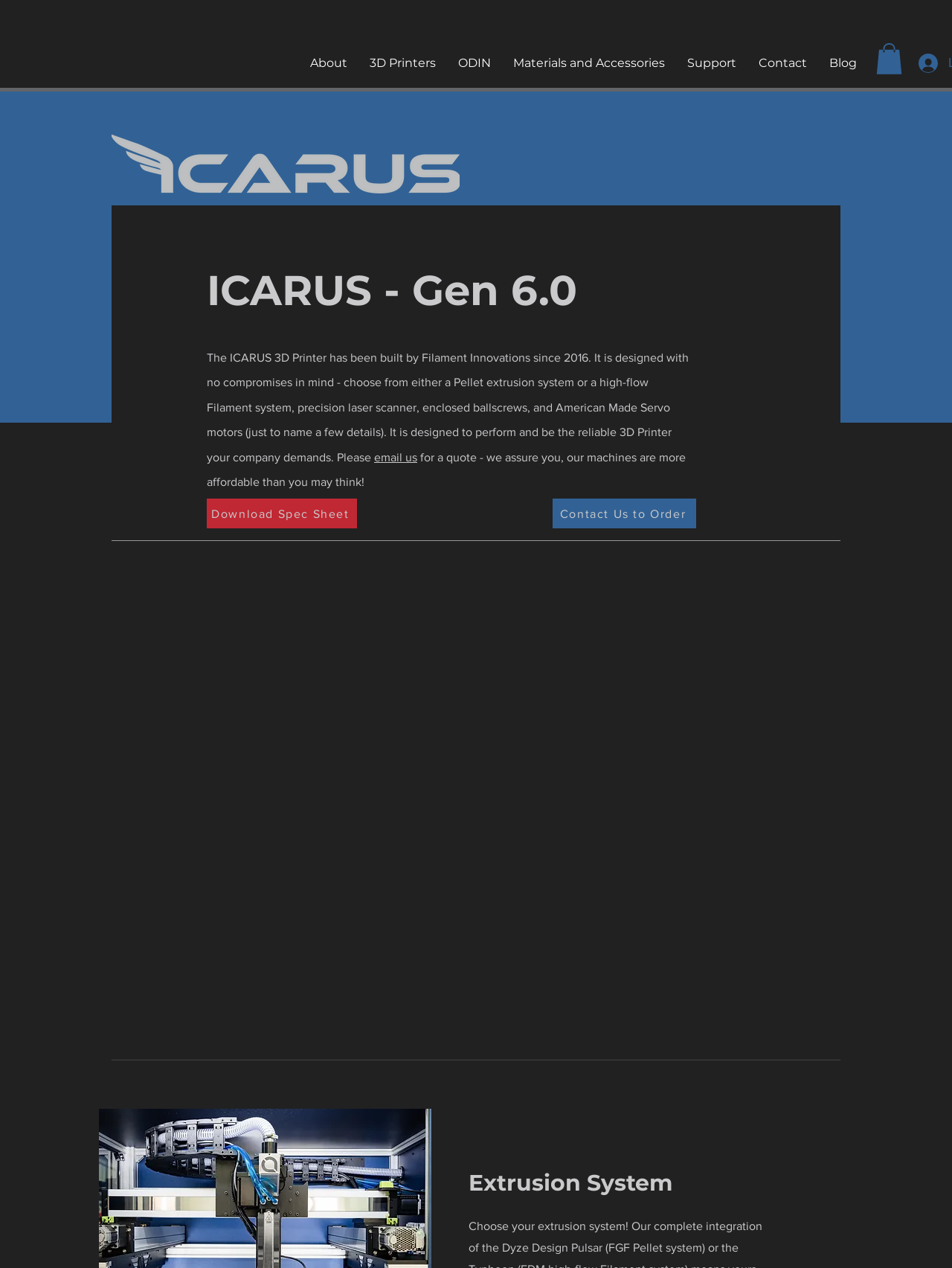What is the extrusion system of the ICARUS 3D printer?
Examine the screenshot and reply with a single word or phrase.

Pellet or high-flow Filament